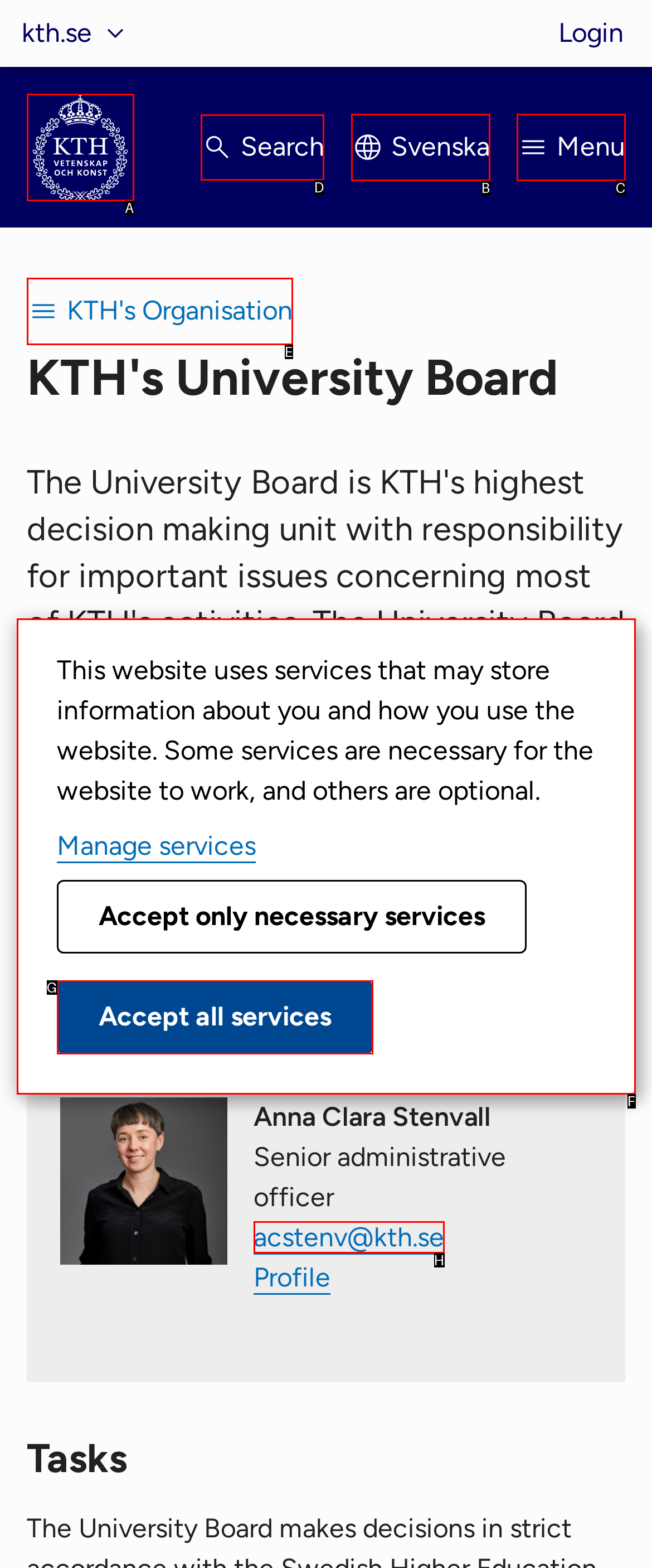Which option should you click on to fulfill this task: donate? Answer with the letter of the correct choice.

None